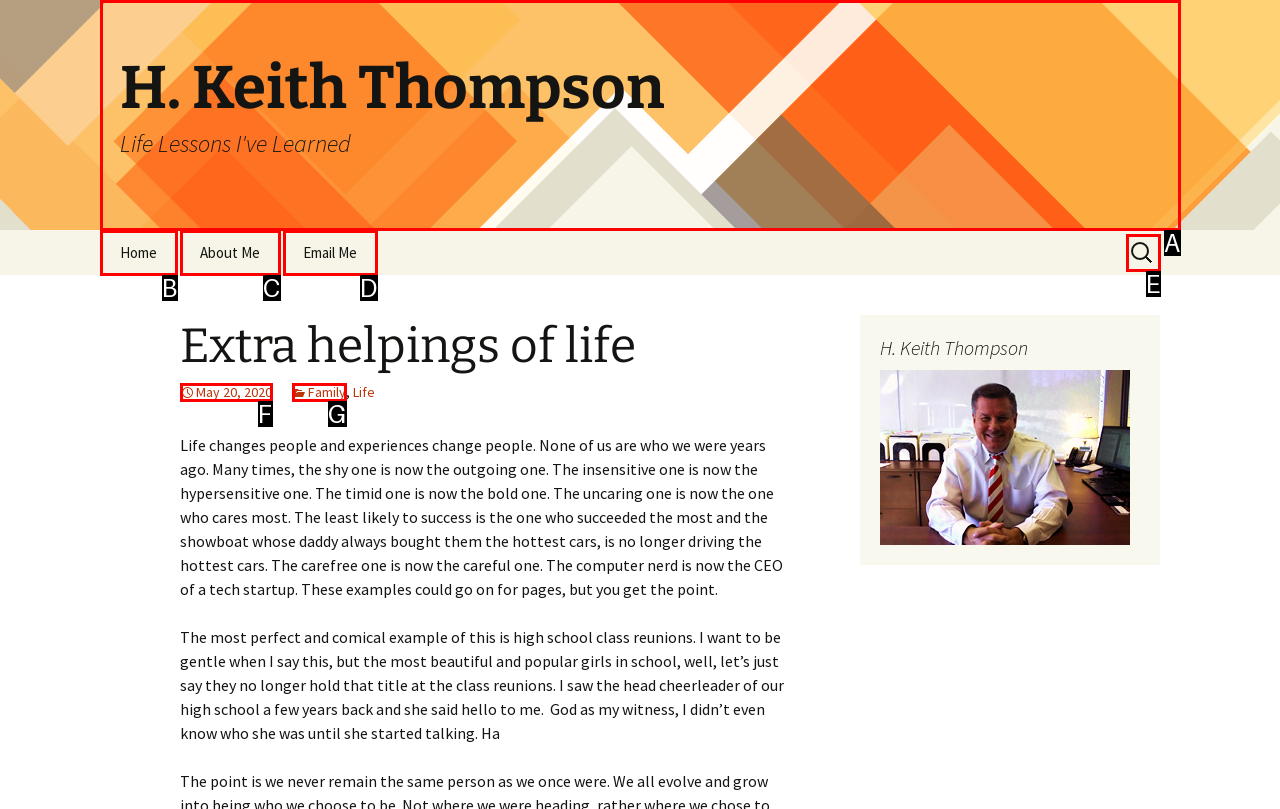Using the element description: About Me, select the HTML element that matches best. Answer with the letter of your choice.

C